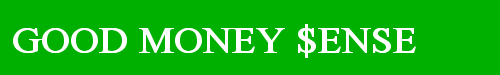What is the purpose of the website?
Using the image, give a concise answer in the form of a single word or short phrase.

Financial education and advice